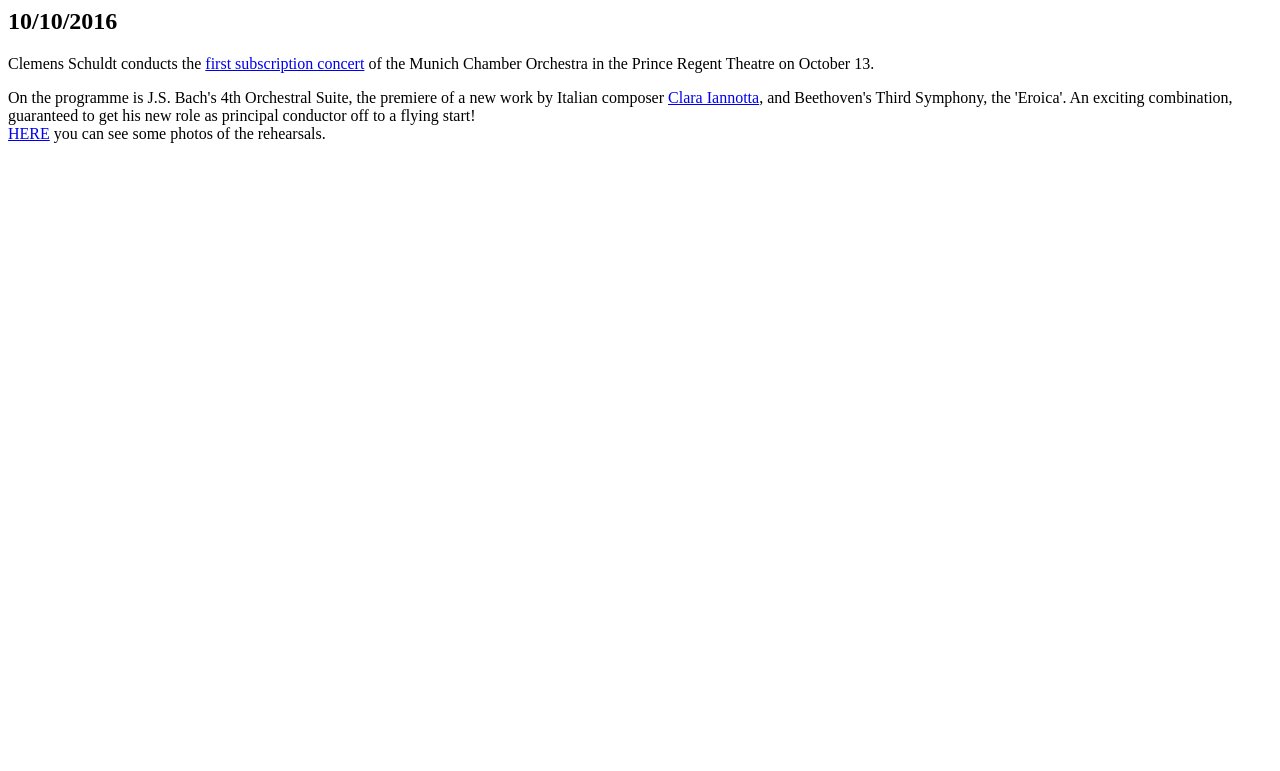Mark the bounding box of the element that matches the following description: "first subscription concert".

[0.16, 0.071, 0.285, 0.093]